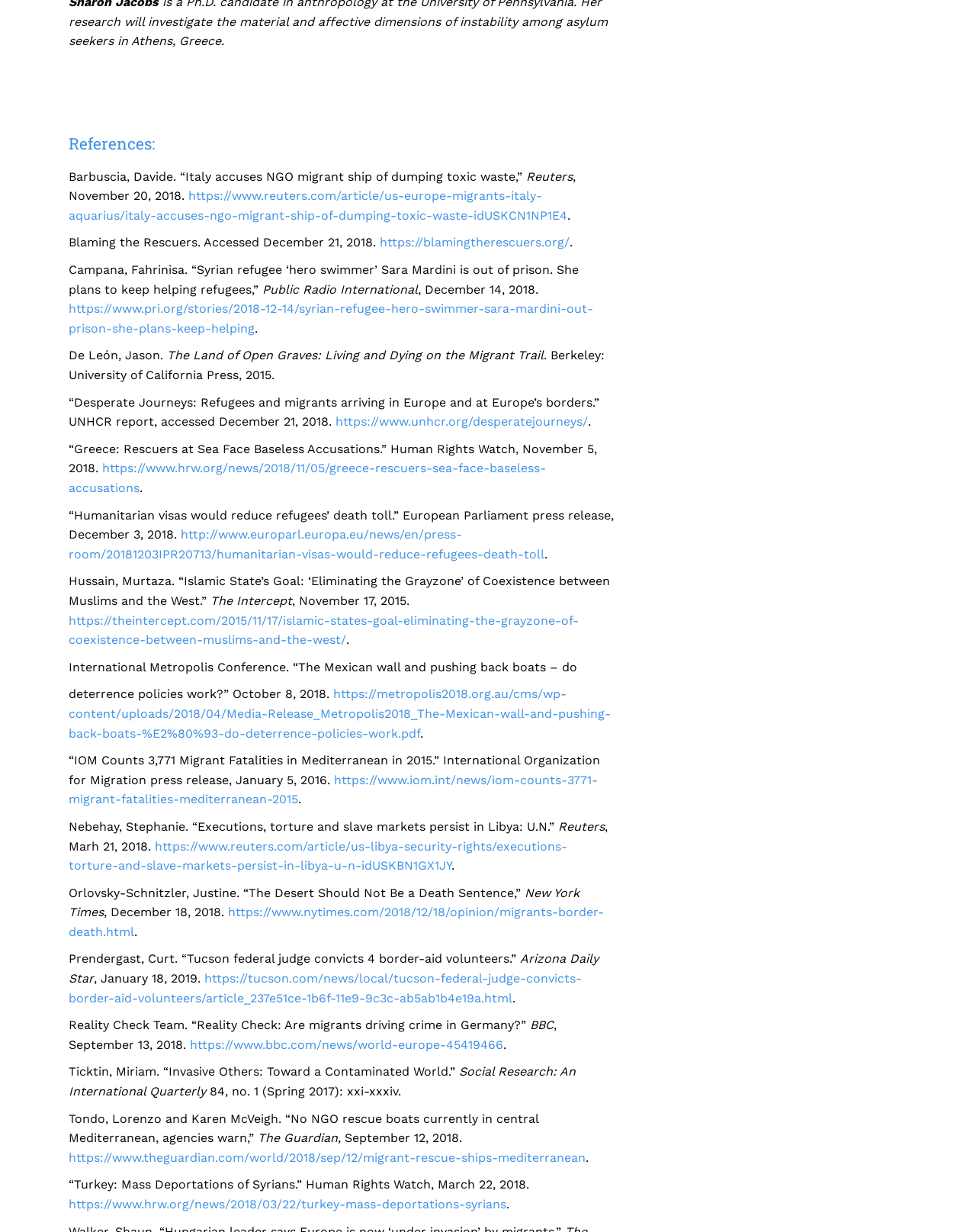Pinpoint the bounding box coordinates of the element to be clicked to execute the instruction: "Check the article from The Guardian".

[0.07, 0.934, 0.6, 0.945]